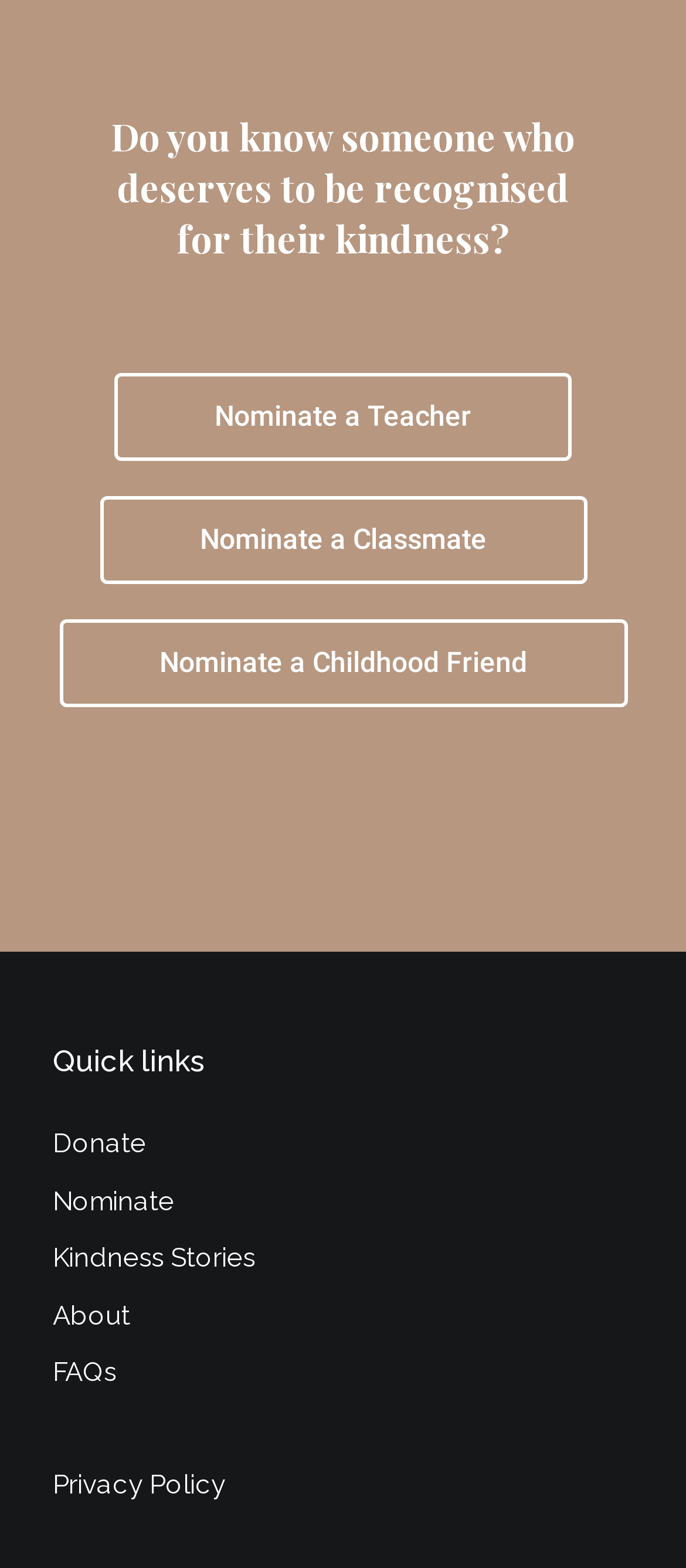Using the webpage screenshot, locate the HTML element that fits the following description and provide its bounding box: "Nominate a Childhood Friend".

[0.086, 0.395, 0.914, 0.451]